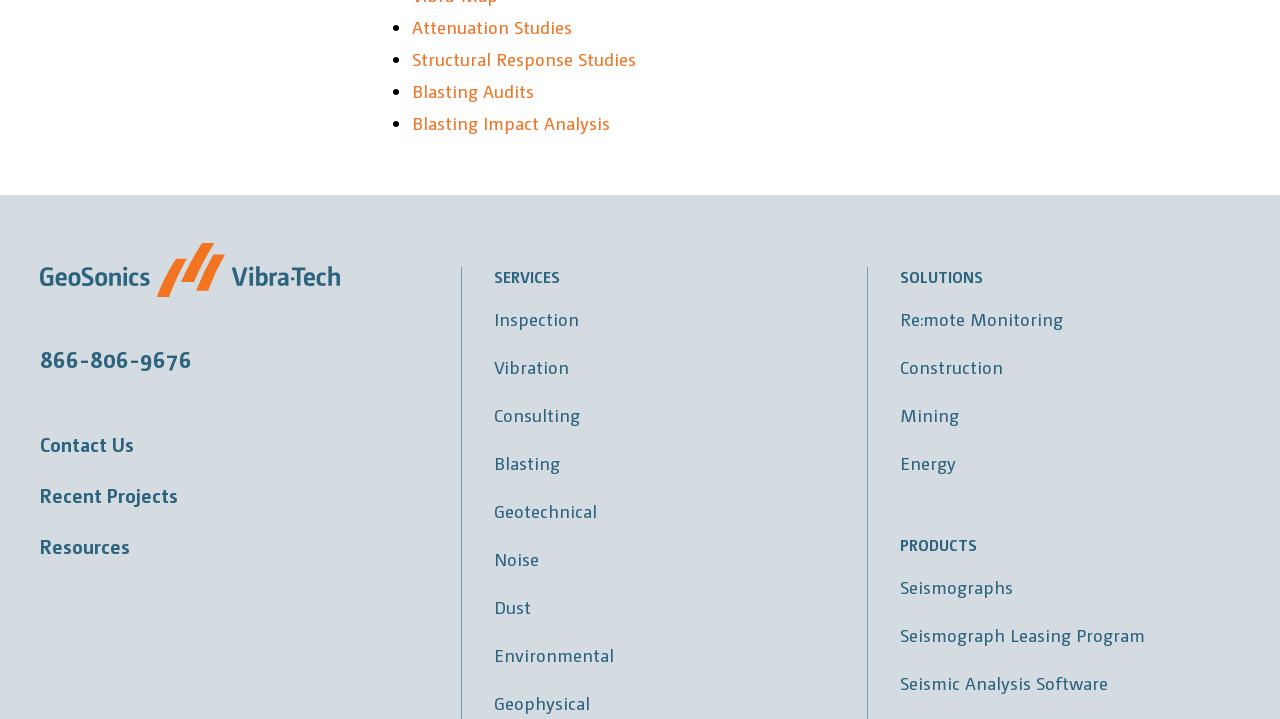Please specify the bounding box coordinates of the element that should be clicked to execute the given instruction: 'Visit the customer service page'. Ensure the coordinates are four float numbers between 0 and 1, expressed as [left, top, right, bottom].

None